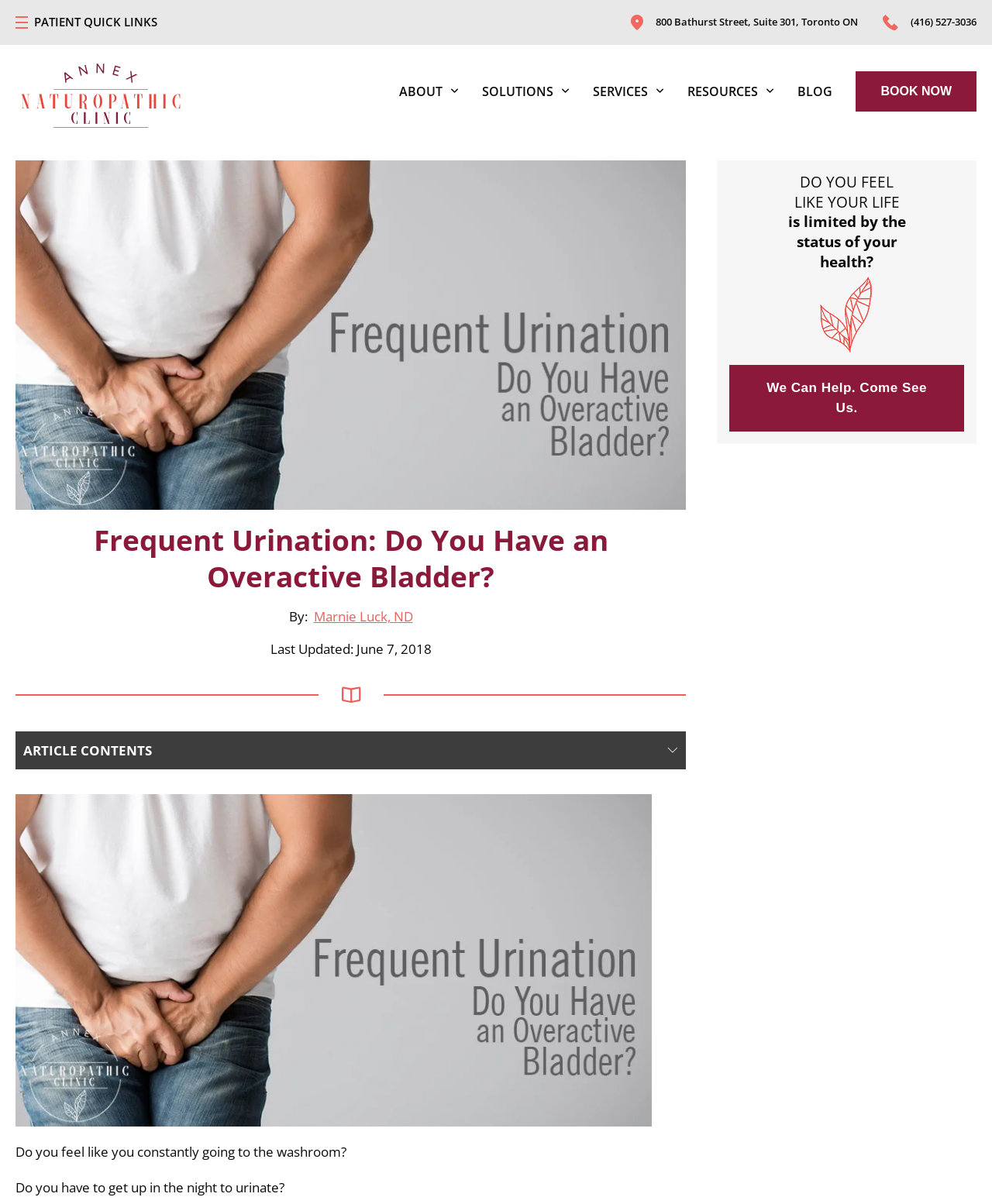What is the clinic's address?
Use the image to give a comprehensive and detailed response to the question.

I found the clinic's address by looking at the link element with the text '800 Bathurst Street, Suite 301, Toronto ON' which is located at the top of the webpage, below the logo.